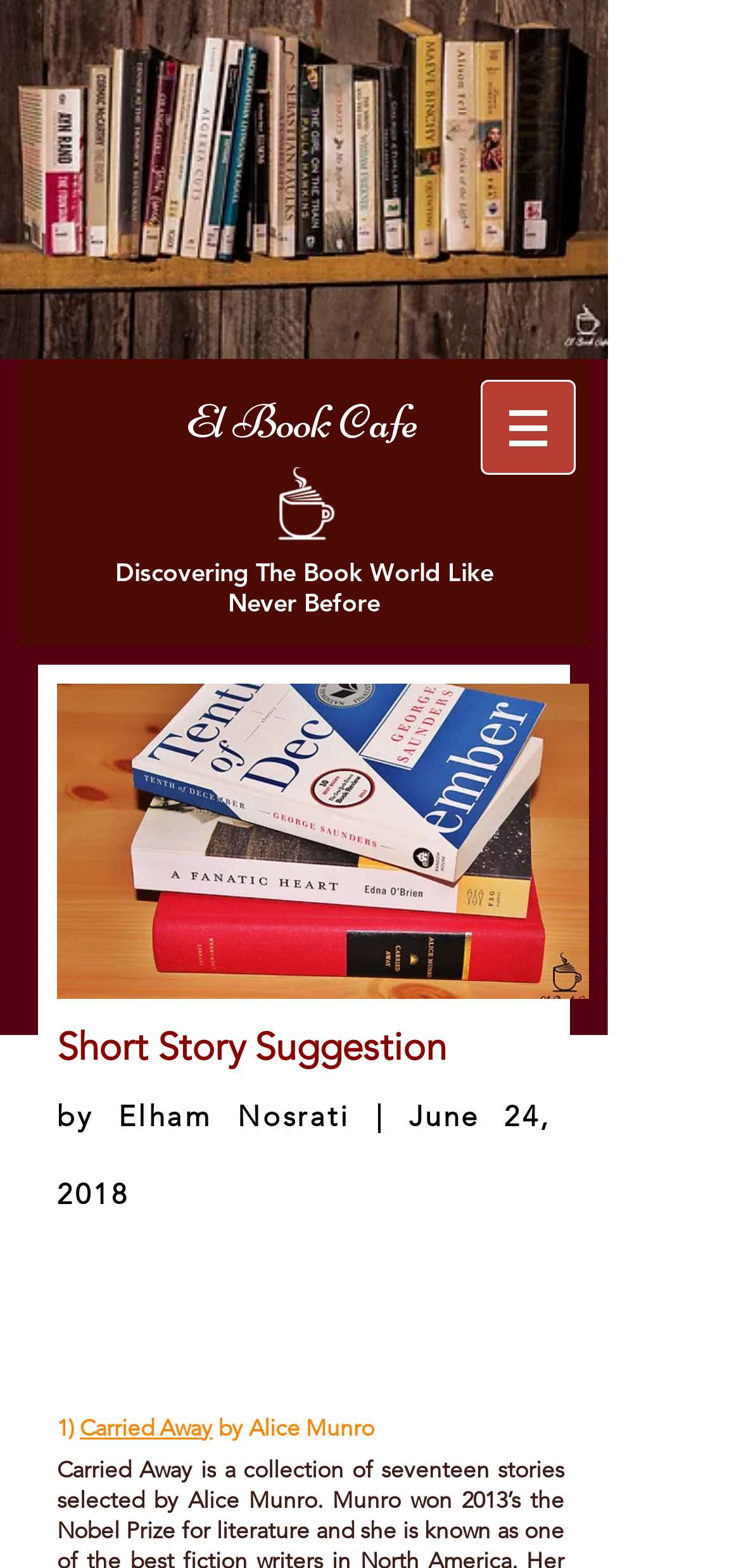Provide the bounding box coordinates of the UI element this sentence describes: "Carried Away".

[0.108, 0.9, 0.287, 0.919]